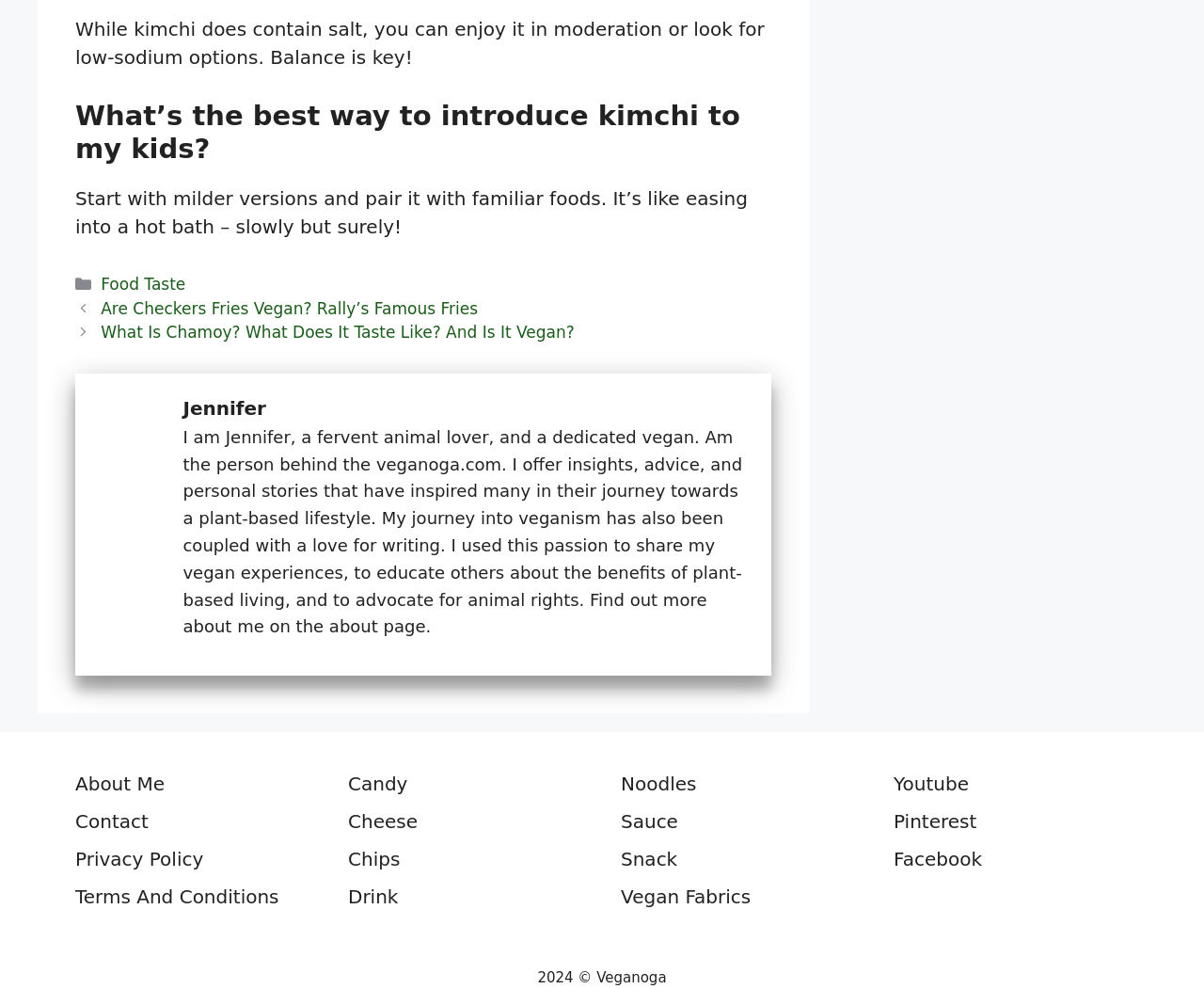Determine the bounding box coordinates of the UI element described by: "Privacy Policy".

[0.062, 0.857, 0.169, 0.88]